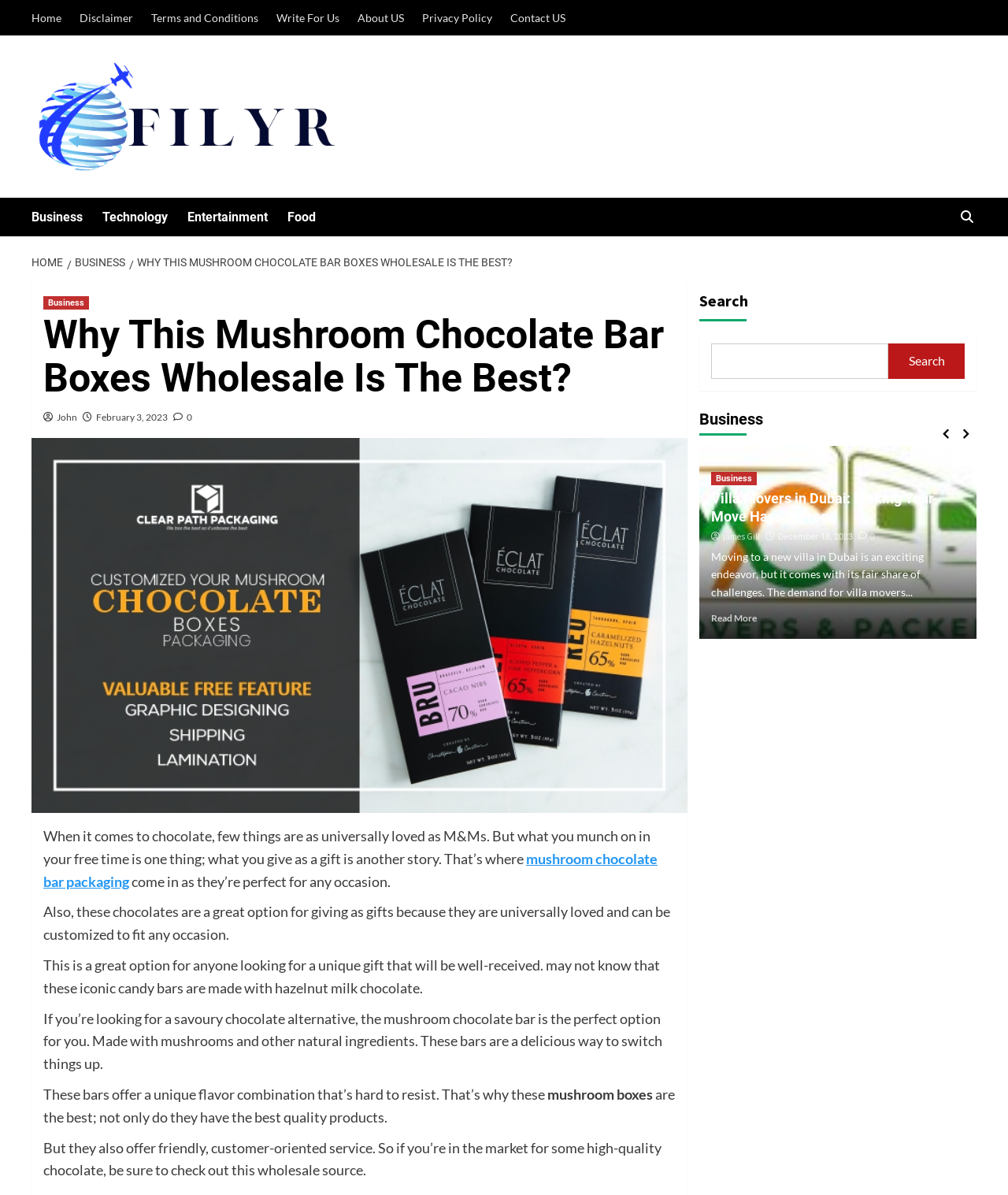Determine the bounding box coordinates of the clickable area required to perform the following instruction: "Download our app". The coordinates should be represented as four float numbers between 0 and 1: [left, top, right, bottom].

None